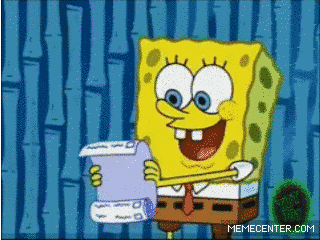Answer the following in one word or a short phrase: 
What kind of activities might be on the list?

Fun and adventurous activities